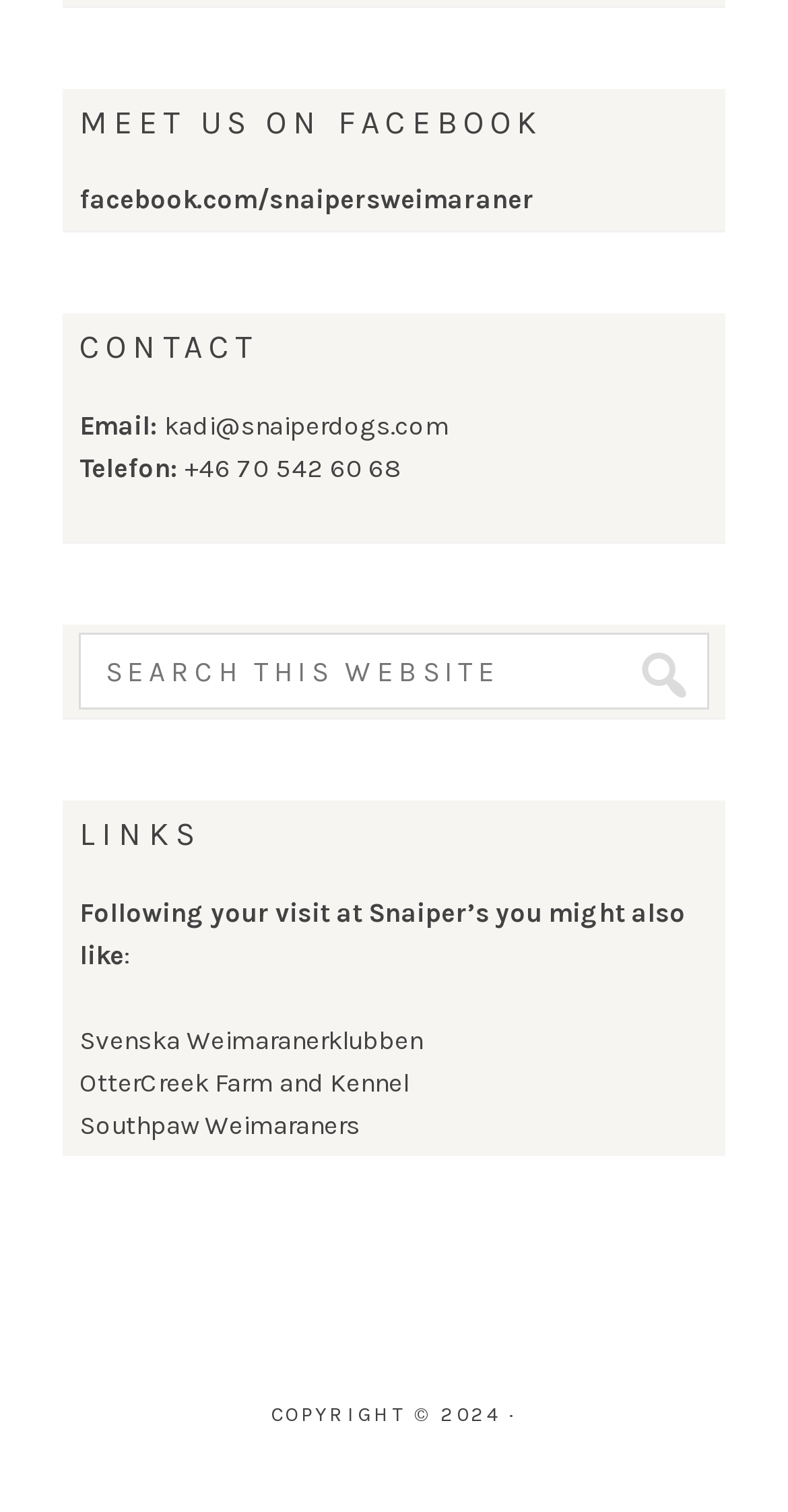Locate the bounding box coordinates of the element that should be clicked to fulfill the instruction: "Check links".

[0.1, 0.535, 0.9, 0.569]